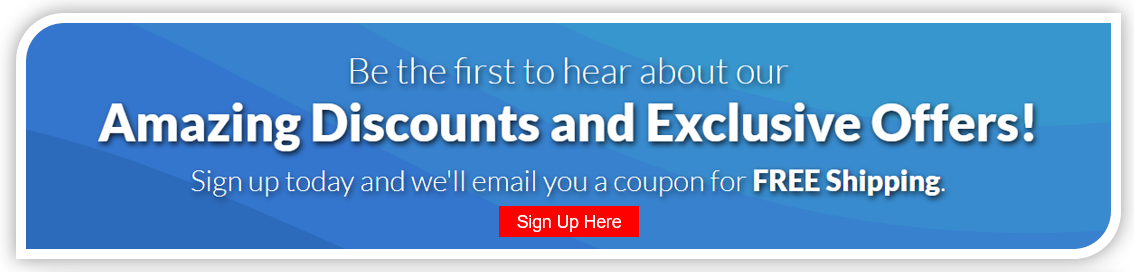What is the color of the prominent button?
Using the visual information, respond with a single word or phrase.

Red